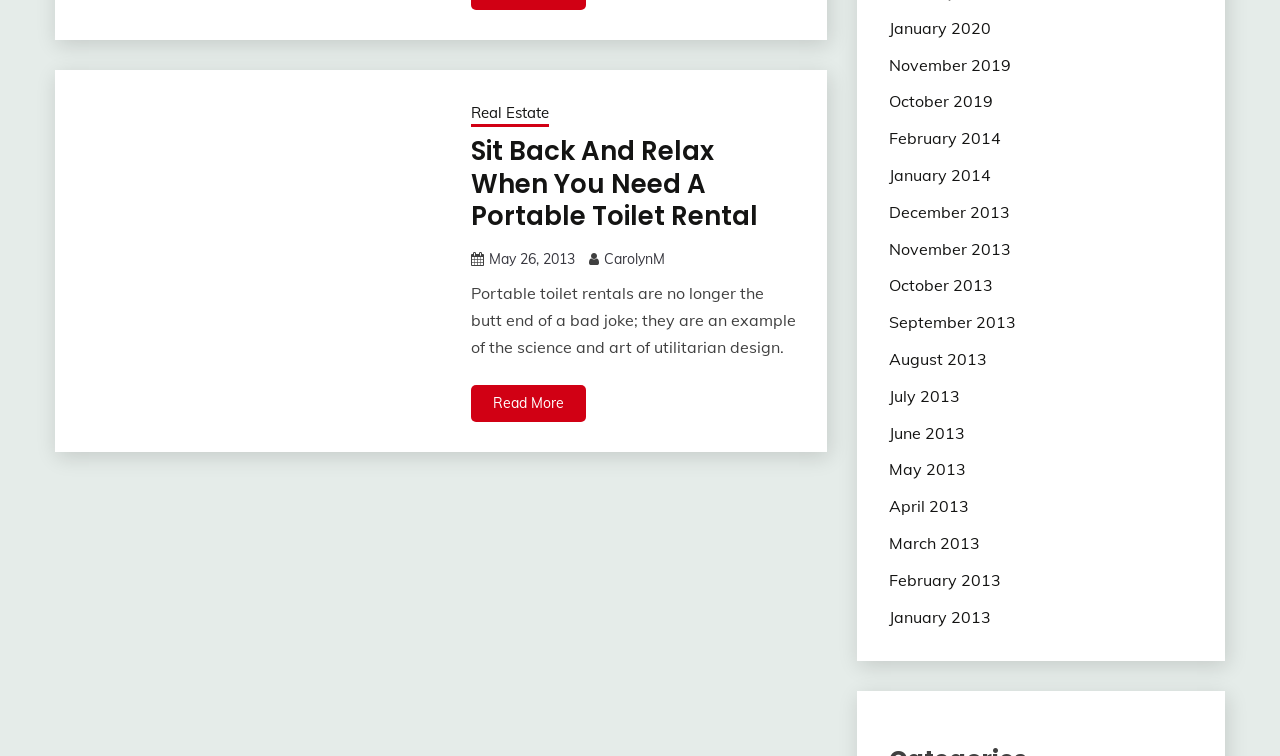Who is the author of the article?
Analyze the image and provide a thorough answer to the question.

The author of the article can be determined by looking at the link 'CarolynM' which is likely to be the author's name.